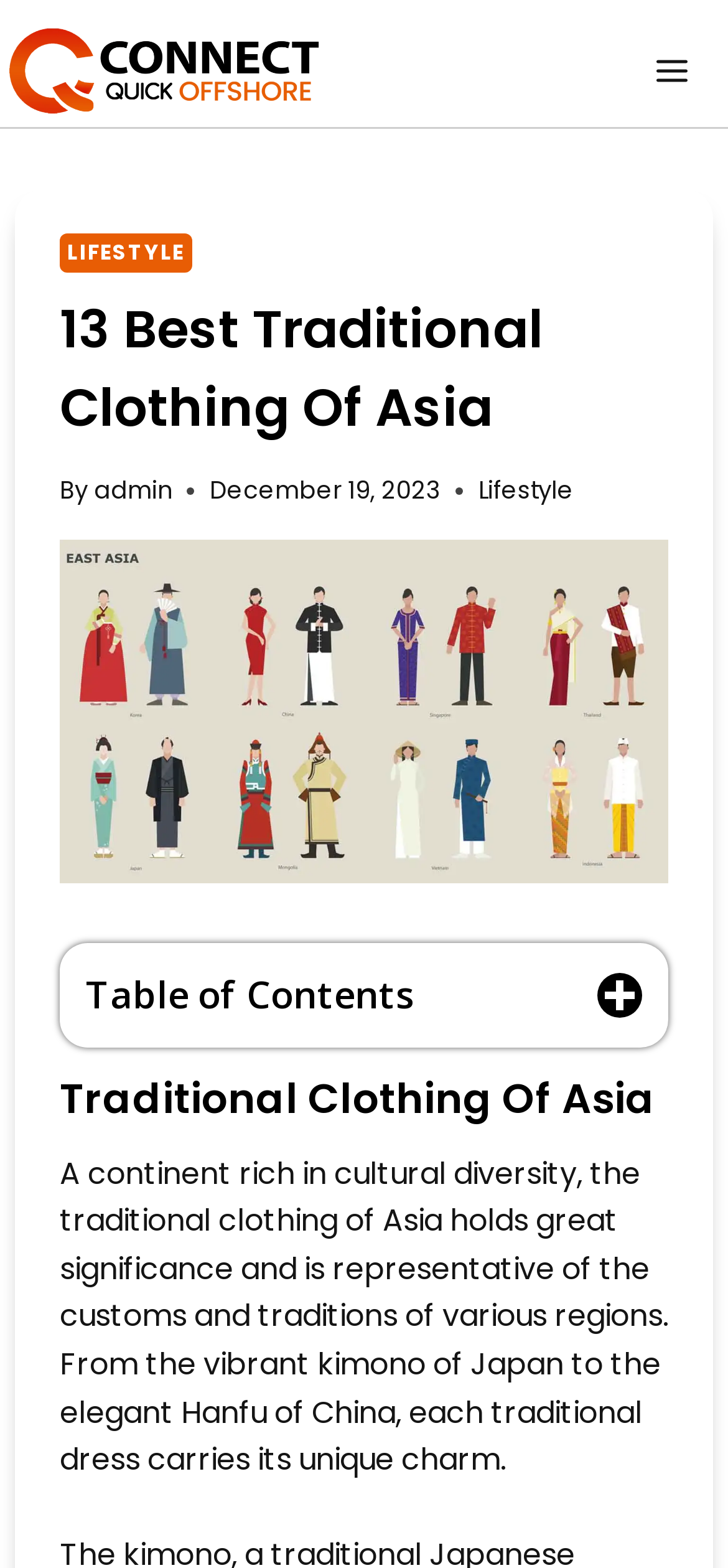How many traditional clothing styles are listed?
Can you give a detailed and elaborate answer to the question?

I counted the number of links in the Table of Contents section, which lists the different traditional clothing styles of Asia. There are 13 links, each corresponding to a different style.